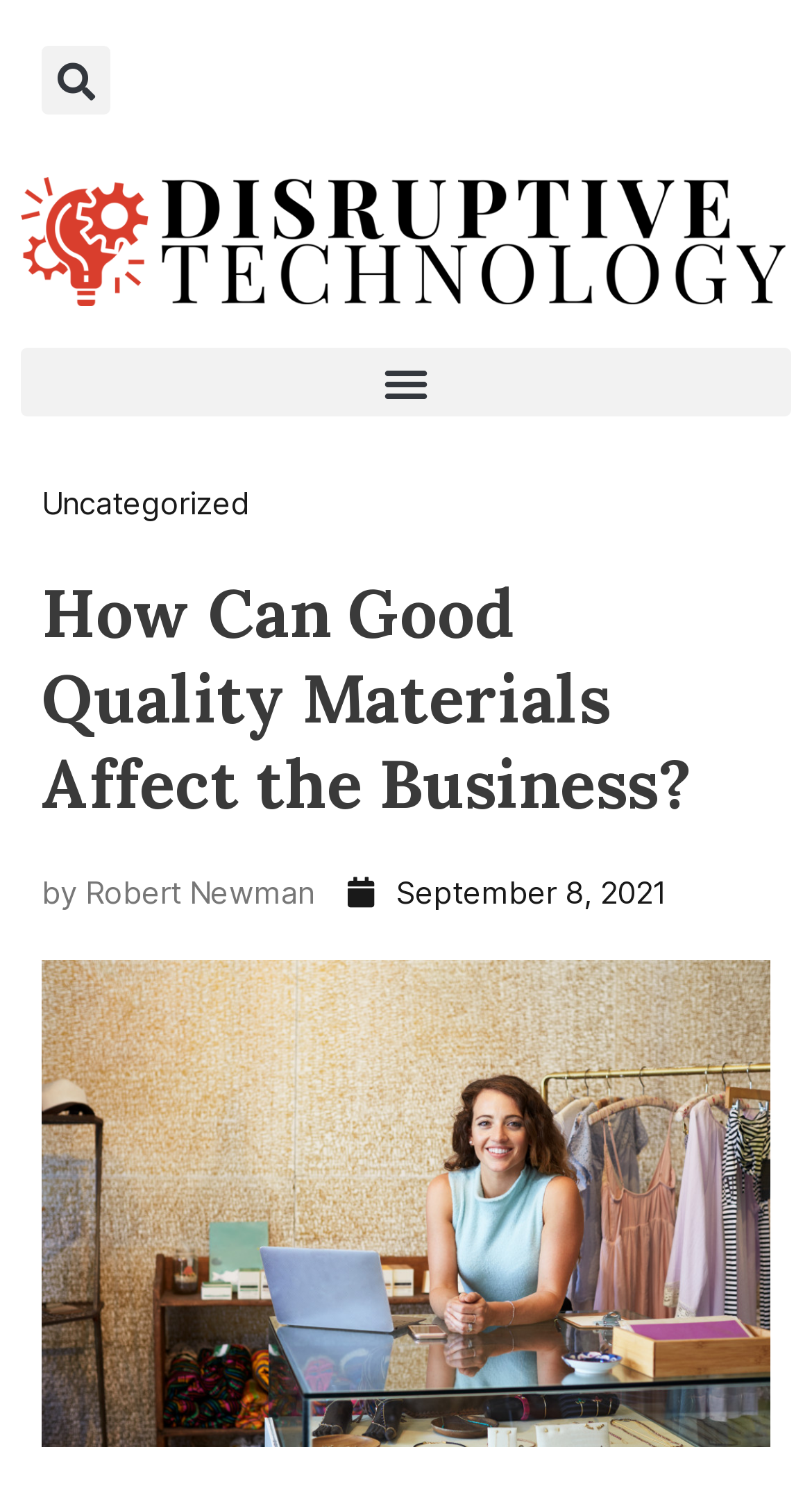Using the webpage screenshot and the element description September 8, 2021, determine the bounding box coordinates. Specify the coordinates in the format (top-left x, top-left y, bottom-right x, bottom-right y) with values ranging from 0 to 1.

[0.428, 0.581, 0.821, 0.615]